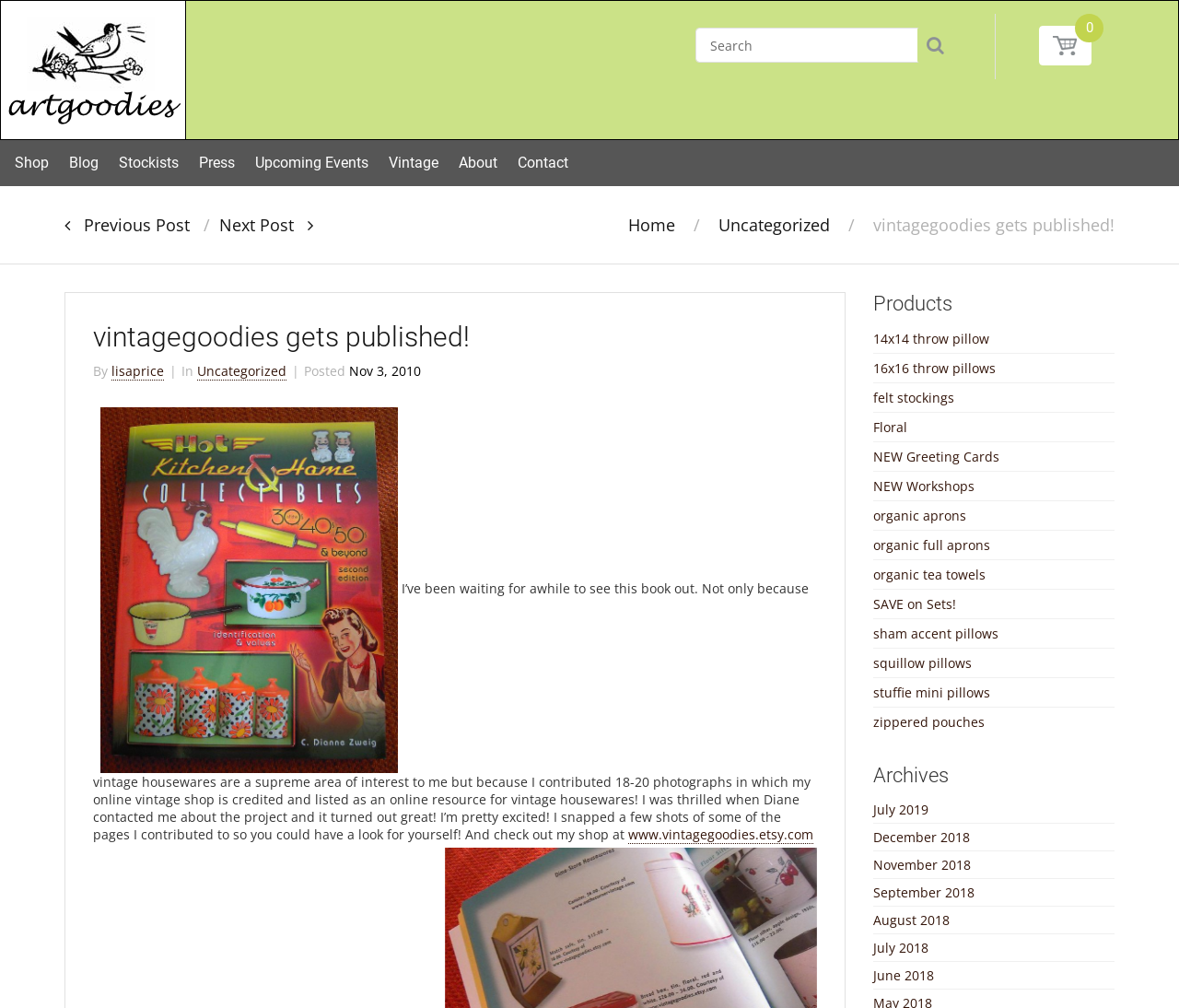Identify the bounding box coordinates of the region that should be clicked to execute the following instruction: "View upcoming events".

[0.212, 0.146, 0.317, 0.177]